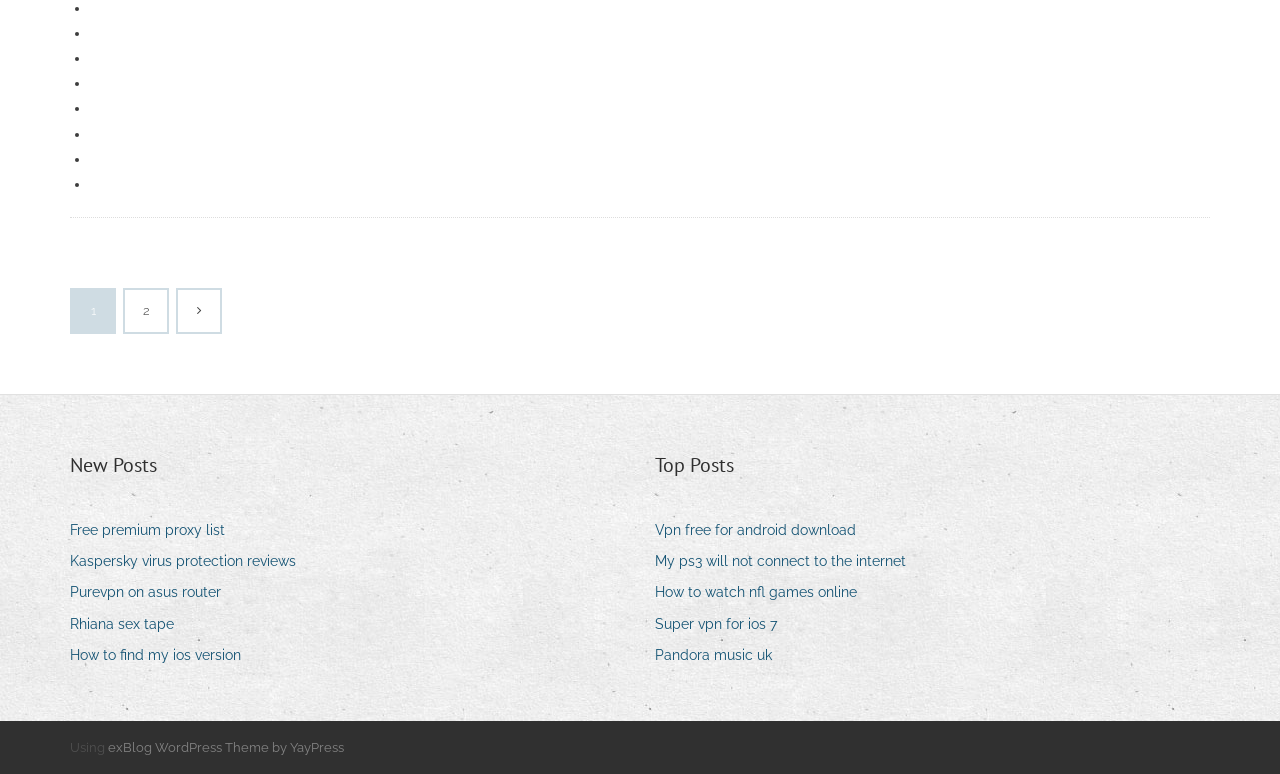Determine the bounding box coordinates of the section I need to click to execute the following instruction: "Visit 'Free premium proxy list'". Provide the coordinates as four float numbers between 0 and 1, i.e., [left, top, right, bottom].

[0.055, 0.668, 0.188, 0.703]